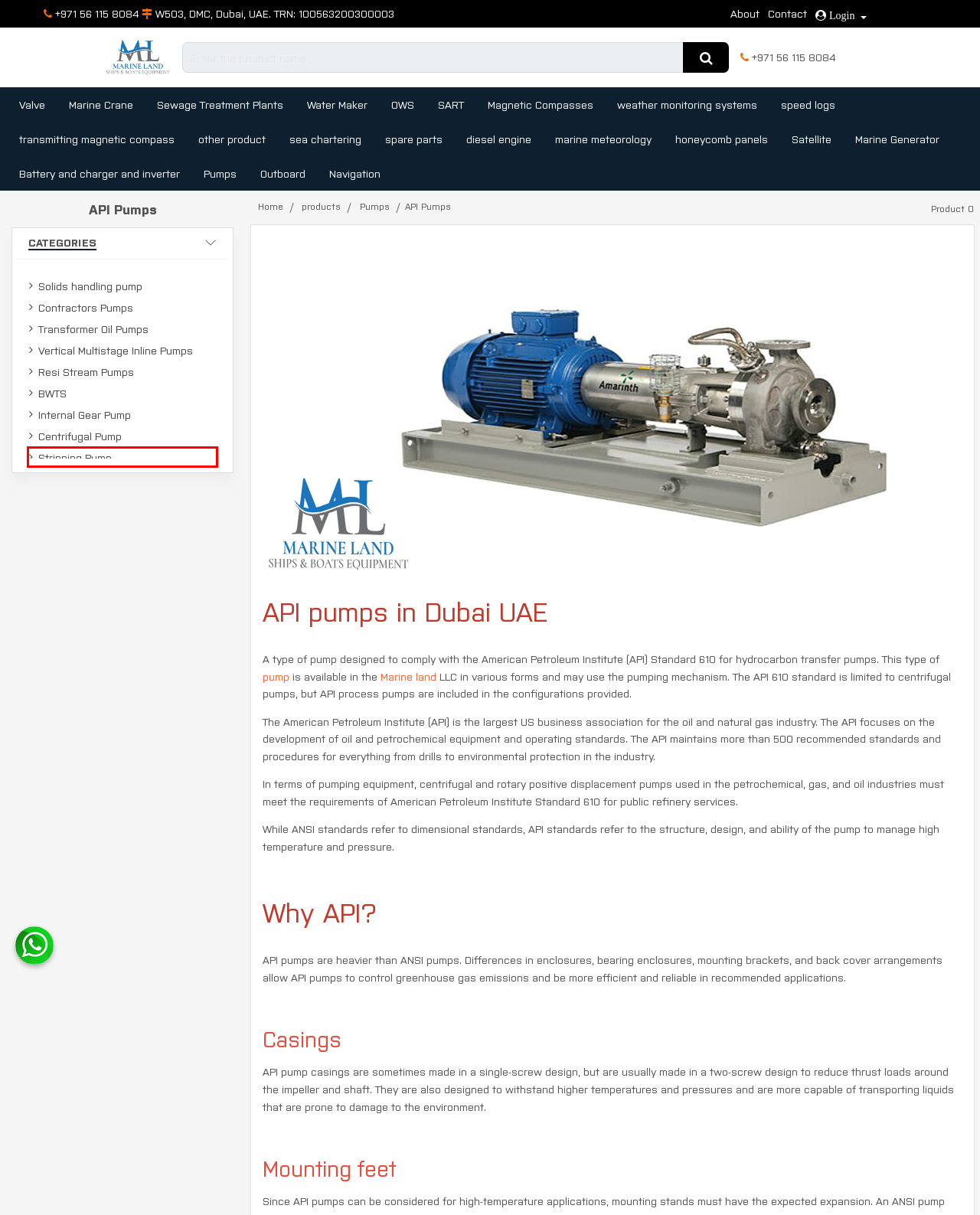Observe the screenshot of a webpage with a red bounding box highlighting an element. Choose the webpage description that accurately reflects the new page after the element within the bounding box is clicked. Here are the candidates:
A. stripping Pump - stripping Pump dubai UAE
B. pumps - pumps in dubai UAE
C. valve - valve dubai UAE
D. marine generator - marine generator Dubai UAE
E. products
F. Ballast Water Management System - BWTS Dubai EUA
G. navigation dubai UAE
H. marine meteorology

A